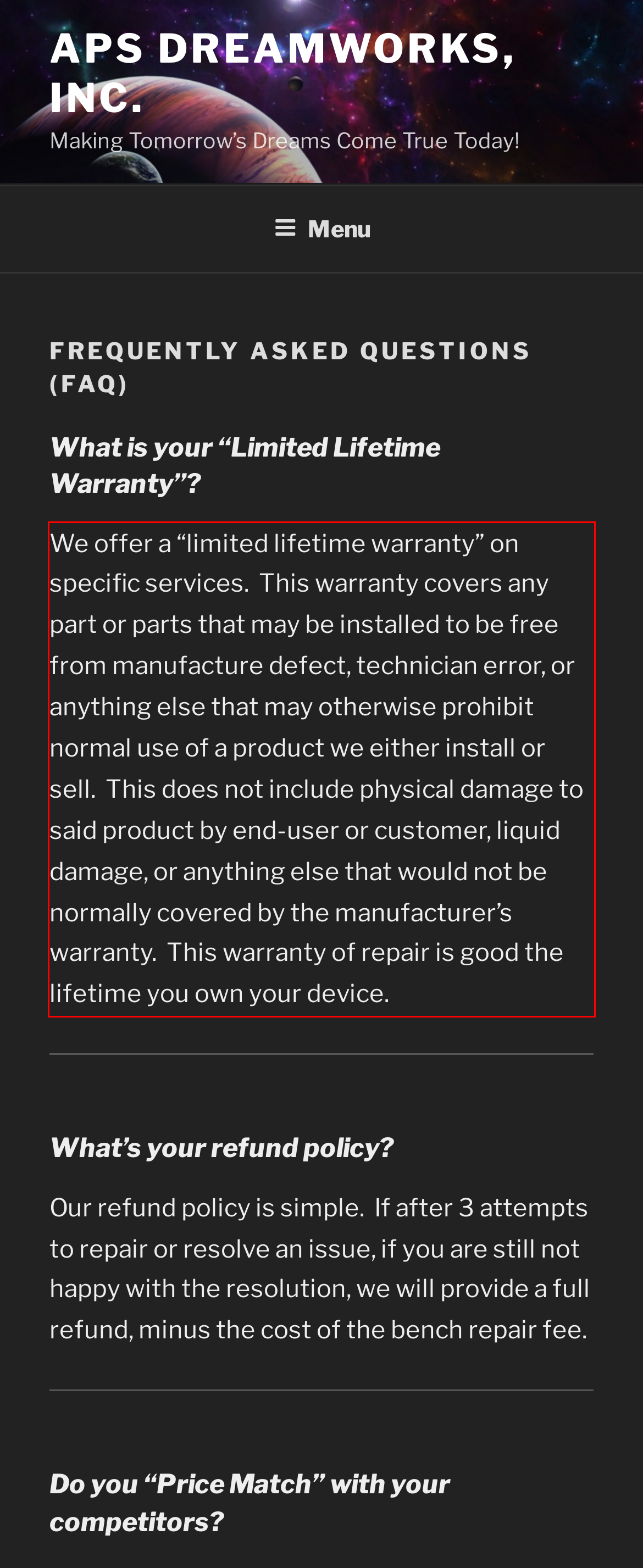Perform OCR on the text inside the red-bordered box in the provided screenshot and output the content.

We offer a “limited lifetime warranty” on specific services. This warranty covers any part or parts that may be installed to be free from manufacture defect, technician error, or anything else that may otherwise prohibit normal use of a product we either install or sell. This does not include physical damage to said product by end-user or customer, liquid damage, or anything else that would not be normally covered by the manufacturer’s warranty. This warranty of repair is good the lifetime you own your device.